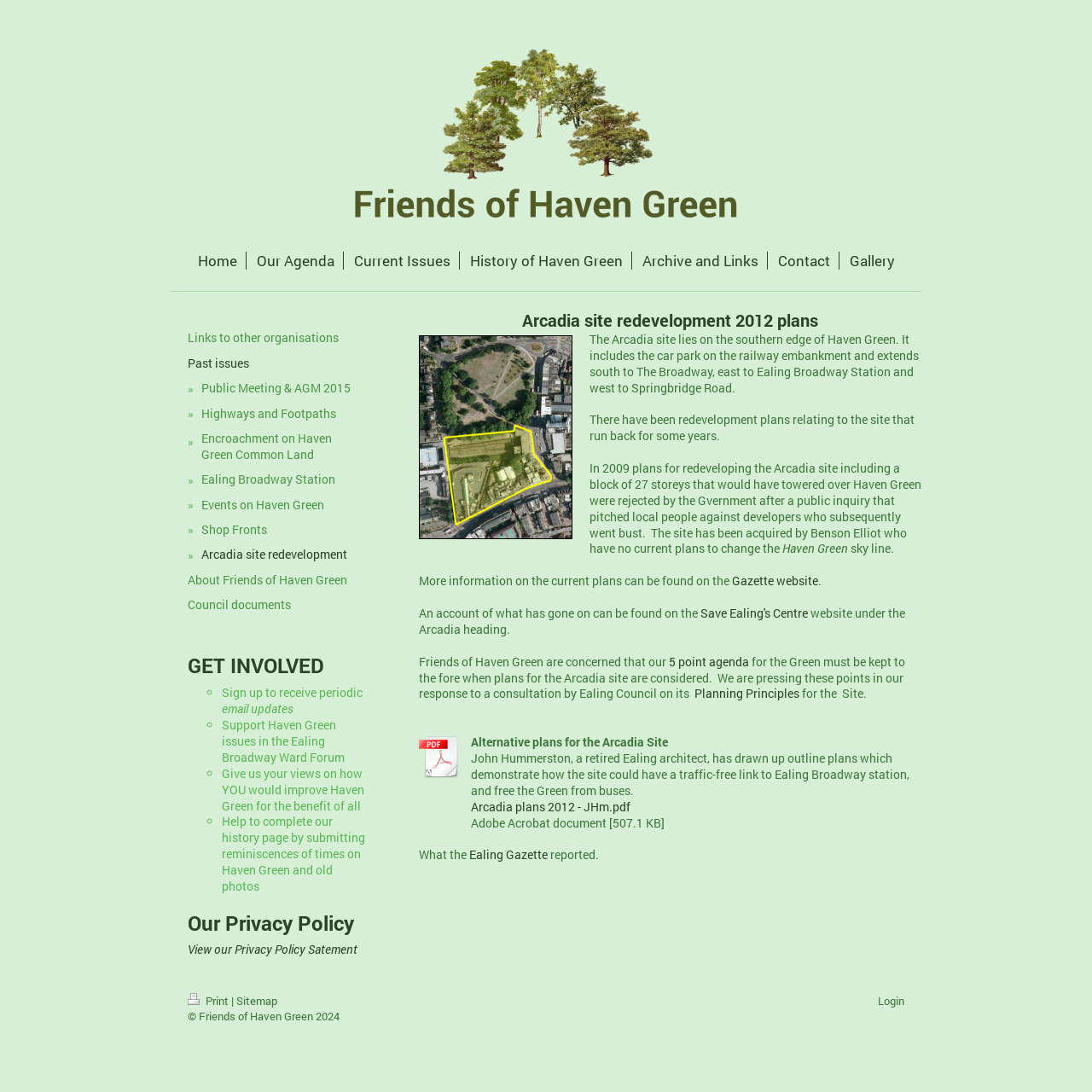What is the name of the architect who drew up alternative plans for the Arcadia site?
Use the information from the screenshot to give a comprehensive response to the question.

The webpage mentions that John Hummerston, a retired Ealing architect, has drawn up outline plans which demonstrate how the site could have a traffic-free link to Ealing Broadway station, and free the Green from buses.